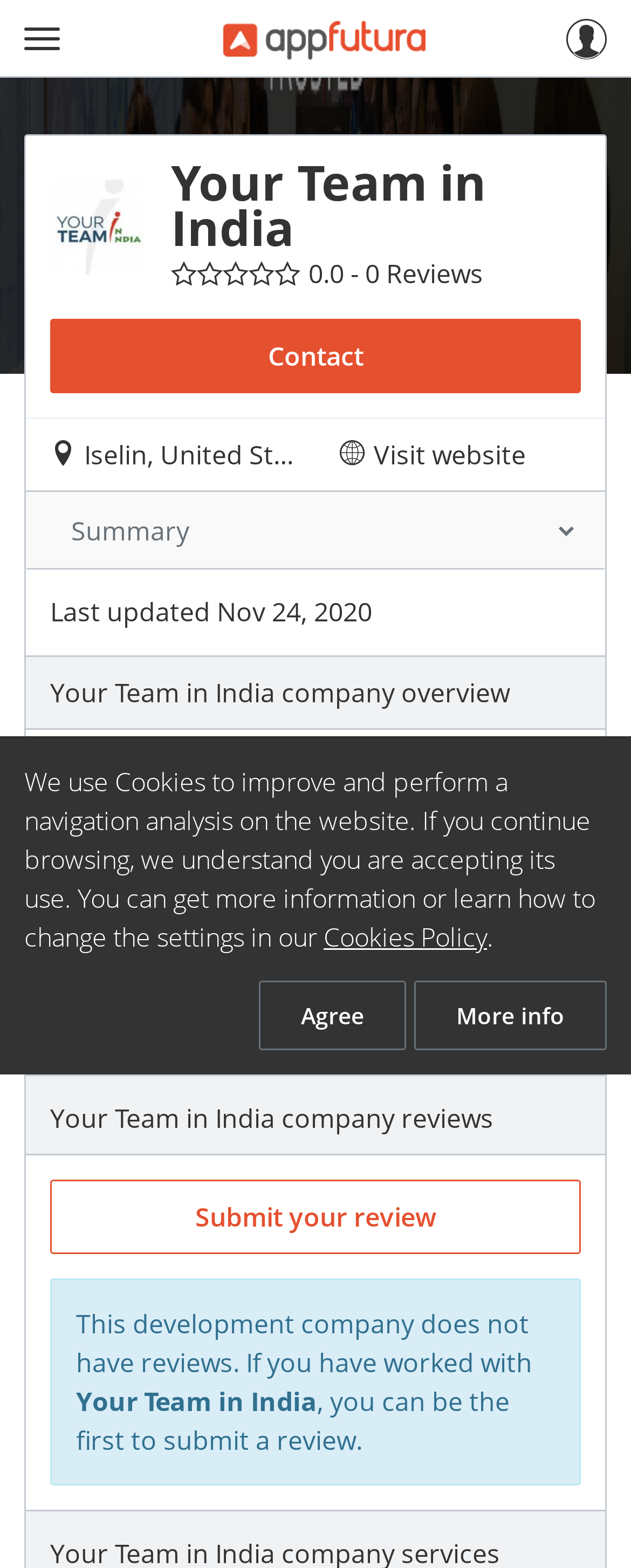Determine the bounding box coordinates for the clickable element required to fulfill the instruction: "Select a blog category". Provide the coordinates as four float numbers between 0 and 1, i.e., [left, top, right, bottom].

None